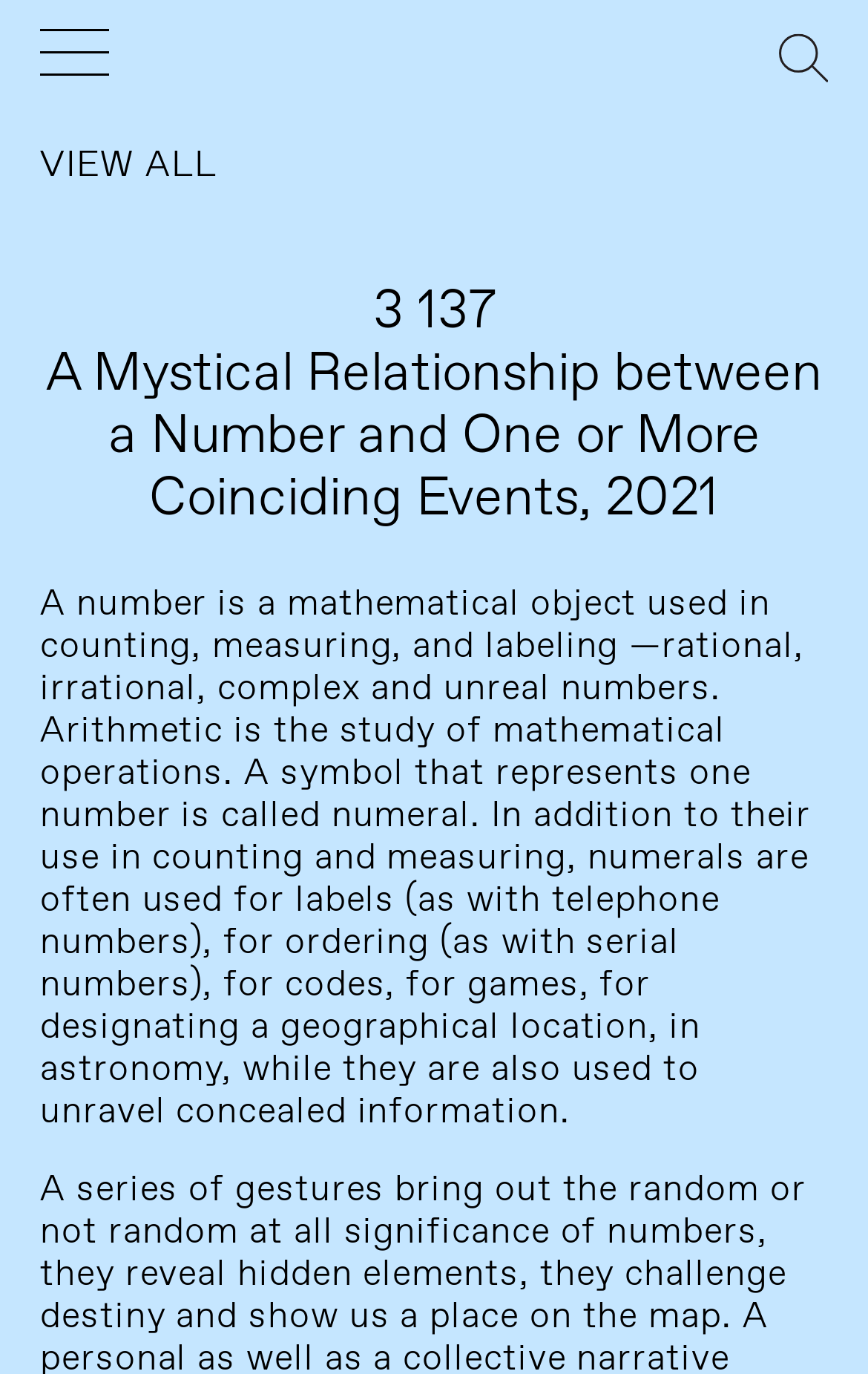Answer the following query concisely with a single word or phrase:
How many buttons are there on the left side of the webpage?

Two